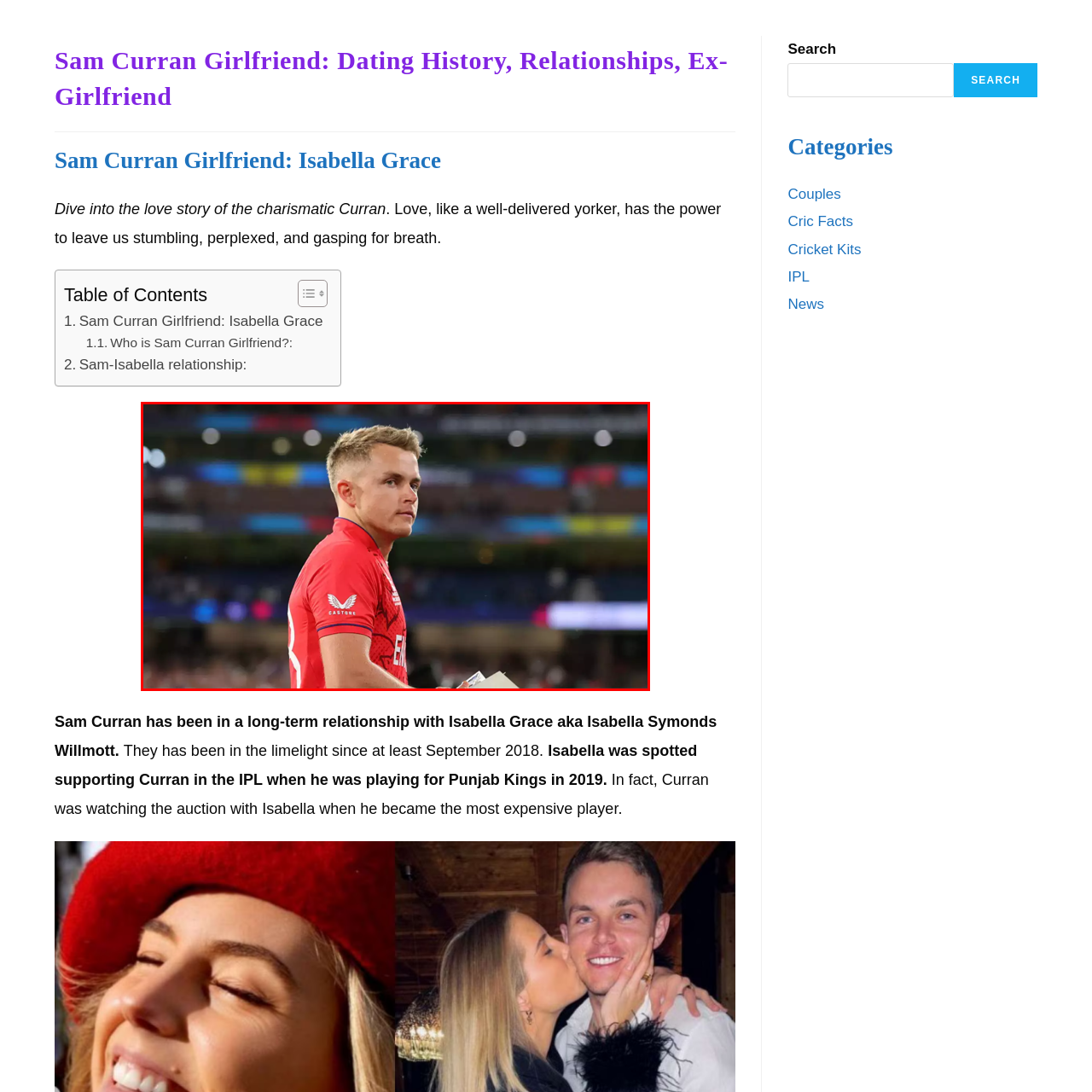What is the atmosphere of the cricket stadium in the image? View the image inside the red bounding box and respond with a concise one-word or short-phrase answer.

electric